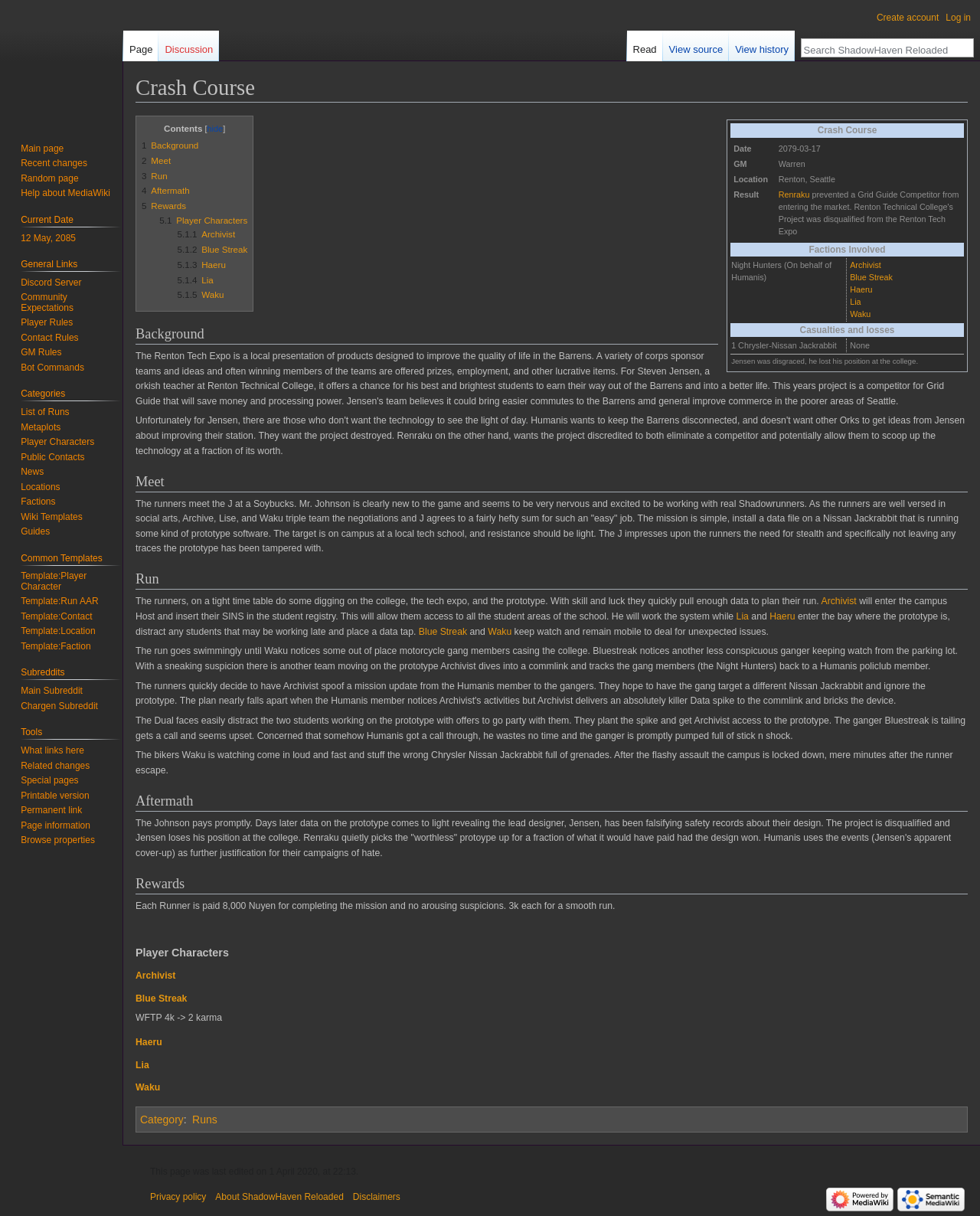Create an elaborate caption for the webpage.

This webpage is about a Shadowrun mission, titled "Crash Course," which is part of the ShadowHaven Reloaded series. The page is divided into several sections, including Background, Meet, Run, Aftermath, and Rewards.

At the top of the page, there is a heading with the title "Crash Course" and two links to jump to navigation and search. Below this, there is a table with several rows, each containing information about the mission, such as the date, game master, location, and result.

The Background section provides an introduction to the mission, explaining that the runners meet with a Johnson at a Soybucks to discuss a job involving installing a data file on a Nissan Jackrabbit prototype at a local tech school. The Meet section describes the negotiations between the runners and the Johnson, where they agree on a payment for the job.

The Run section is the longest part of the page, detailing the events of the mission. It describes how the runners, including Archivist, Lise, Waku, Blue Streak, and Haeru, use their skills to plan and execute the job. They enter the campus, distract students, and plant a data tap on the prototype. However, things become complicated when they notice motorcycle gang members, the Night Hunters, casing the college, and they must deal with unexpected issues.

The Aftermath section explains the consequences of the mission, including the disqualification of the prototype from the tech expo and the loss of Jensen's position at the college. Renraku acquires the prototype, and Humanis uses the events to justify their campaigns of hate.

The Rewards section lists the payment each runner receives for completing the mission. Finally, the Player Characters section provides links to individual pages for each of the runners involved in the mission.